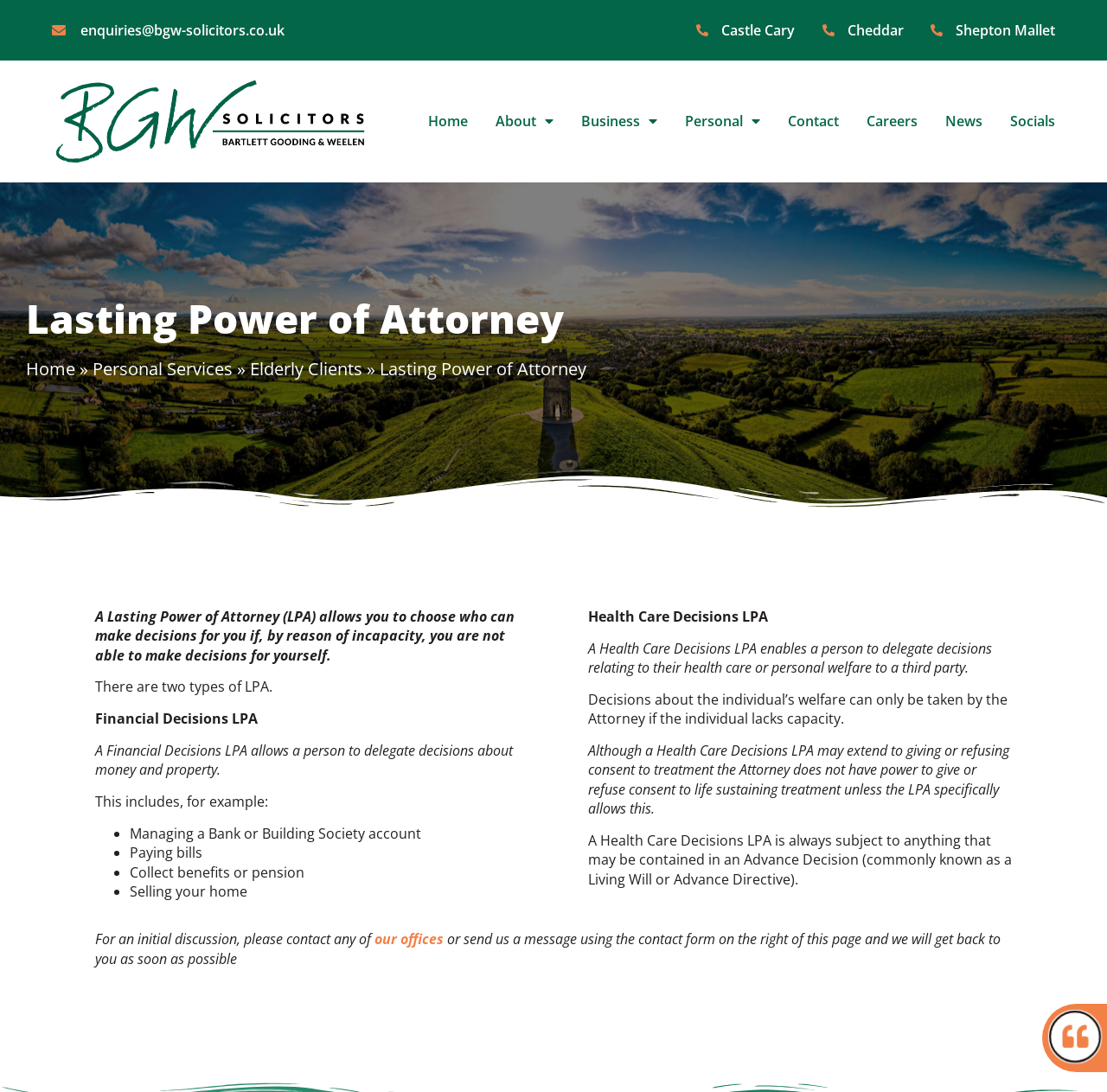Determine the bounding box coordinates of the clickable region to carry out the instruction: "Navigate to the 'Personal Services' page".

[0.084, 0.327, 0.21, 0.348]